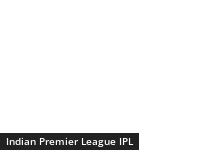Provide an in-depth description of the image.

The image features the text "Indian Premier League IPL," highlighting one of the most popular cricket leagues in the world. The IPL is renowned for its exciting matches, featuring numerous teams and famous players from around the globe. This particular caption emphasizes the ongoing significance and popularity of the tournament within the cricketing community, inviting fans to engage with related content such as articles and updates about the league.